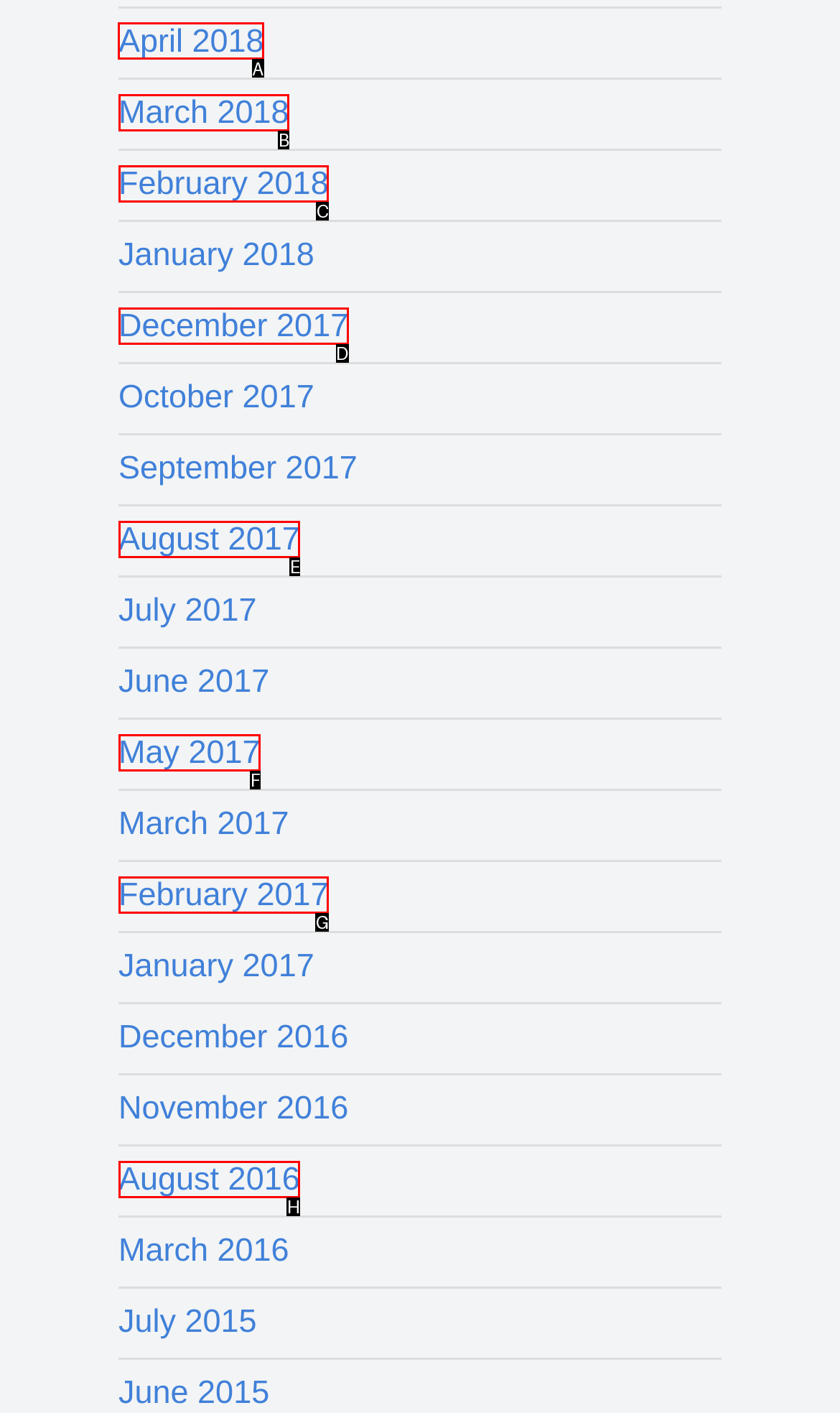Determine which HTML element should be clicked for this task: view archives for April 2018
Provide the option's letter from the available choices.

A